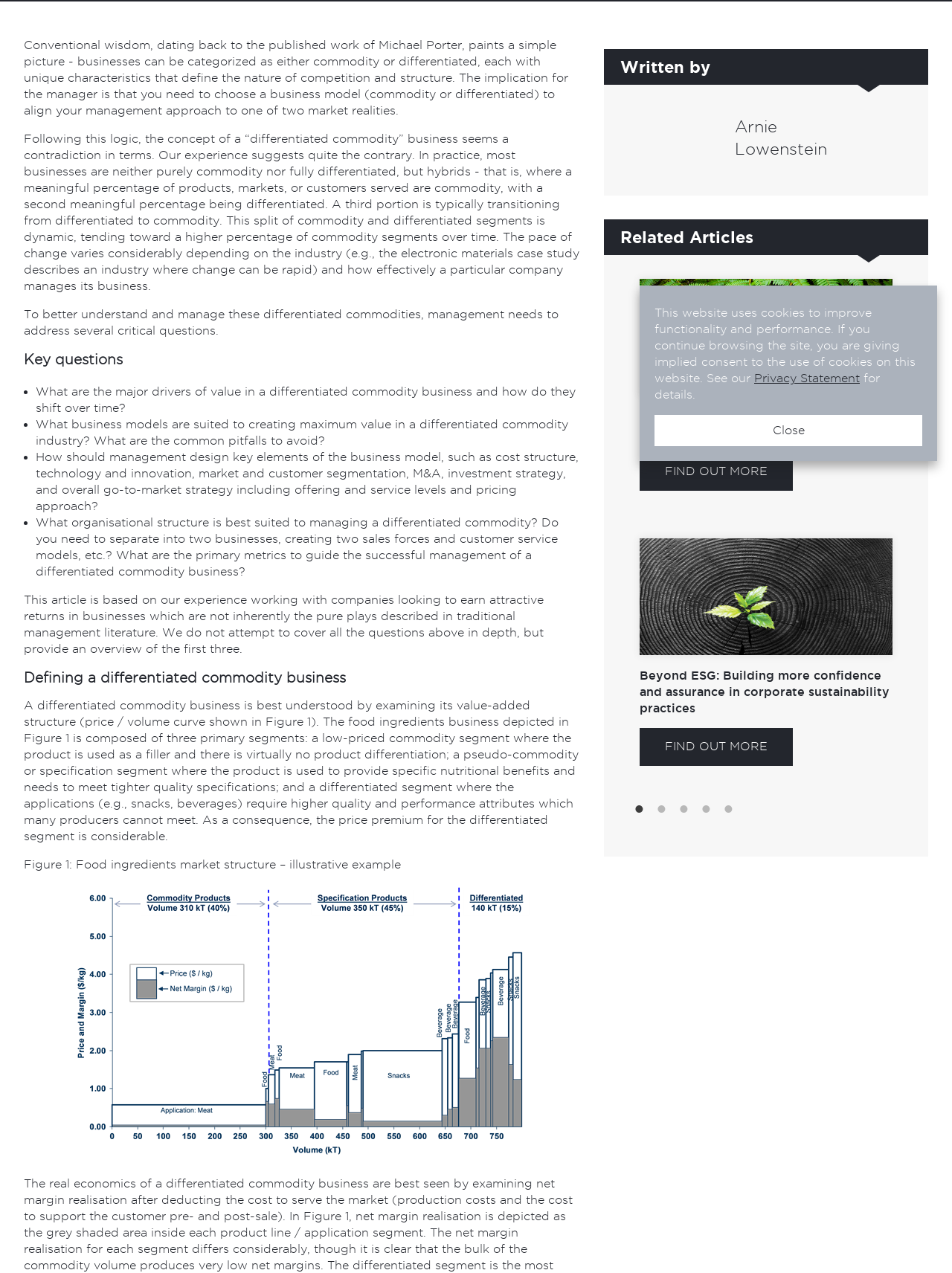Using the provided element description "Close", determine the bounding box coordinates of the UI element.

[0.688, 0.326, 0.969, 0.35]